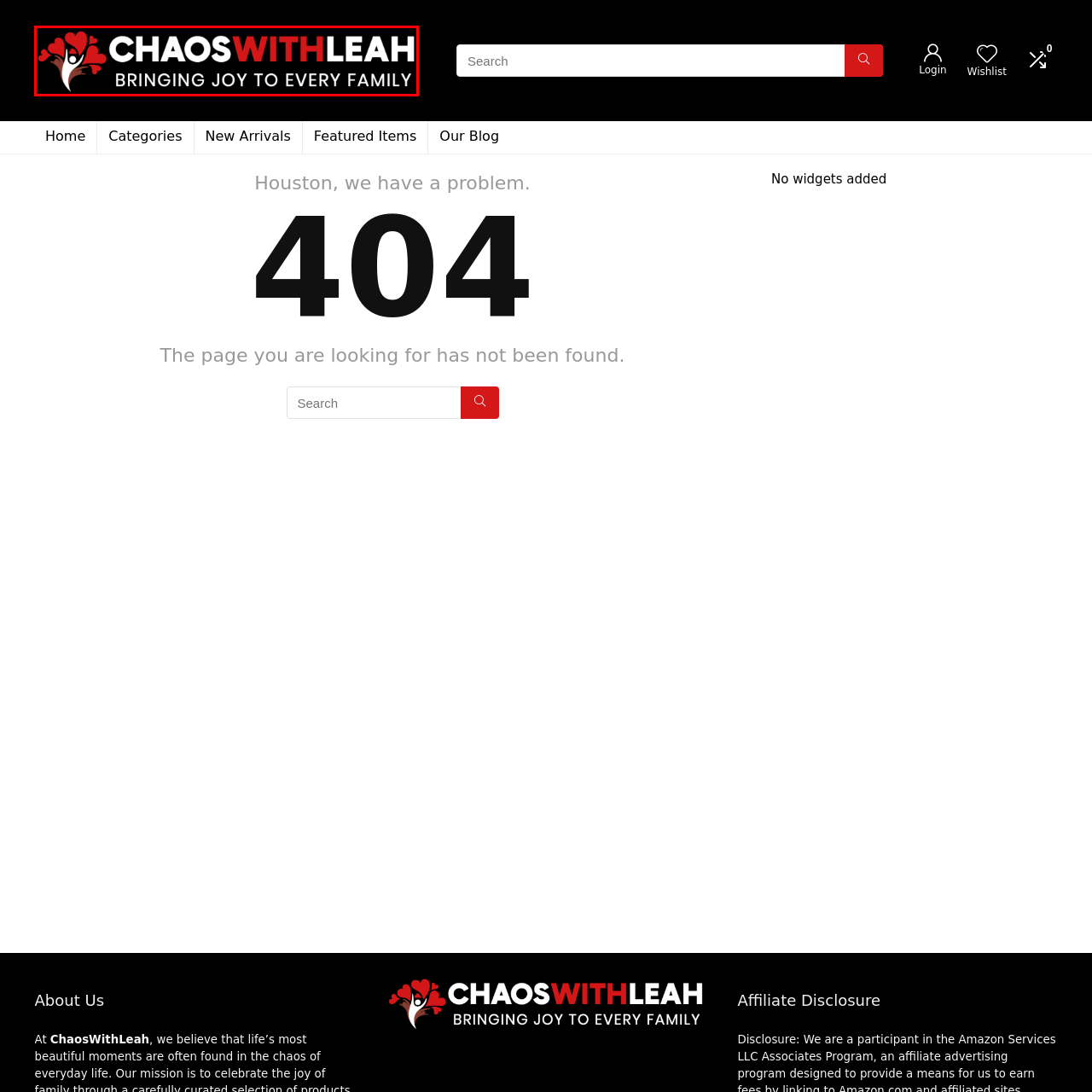What is the brand's mission?
Examine the image enclosed within the red bounding box and provide a comprehensive answer relying on the visual details presented in the image.

The slogan 'Bringing Joy to Every Family' captures the essence of the brand's mission, which is to foster a sense of togetherness and joy within families, conveying a warm and inviting message.